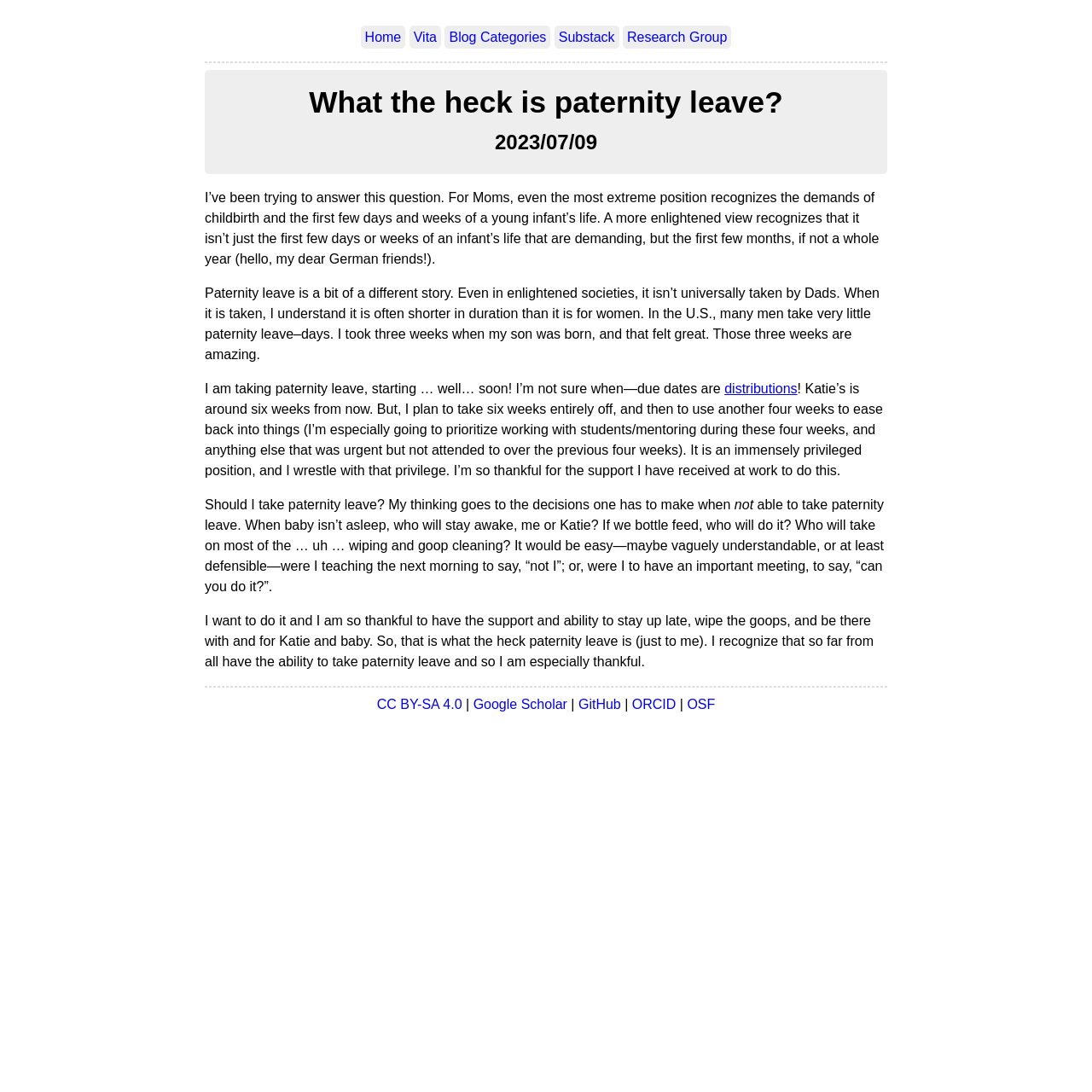How many links are in the top navigation bar?
Answer the question in a detailed and comprehensive manner.

The top navigation bar contains links to 'Home', 'Vita', 'Blog Categories', 'Substack', and 'Research Group'. Therefore, there are 5 links in the top navigation bar.